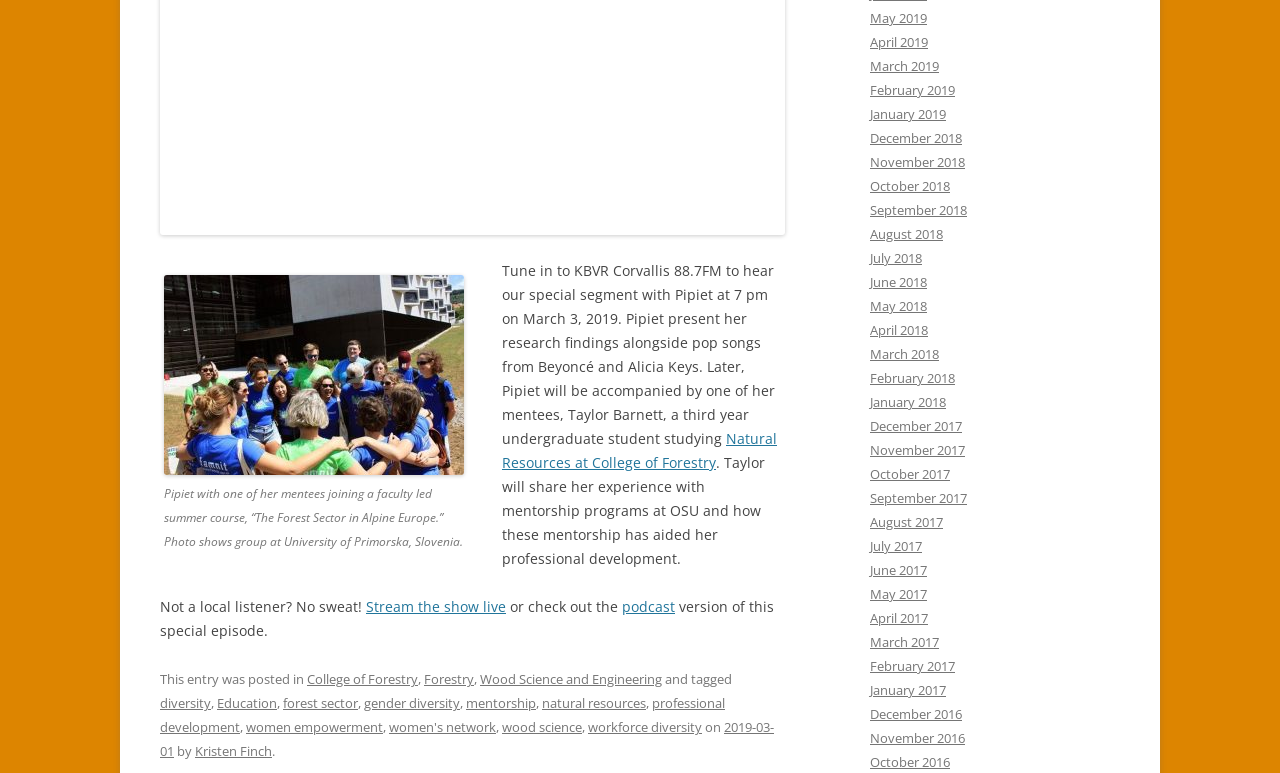What is Pipiet's research field?
Answer with a single word or phrase by referring to the visual content.

Natural Resources